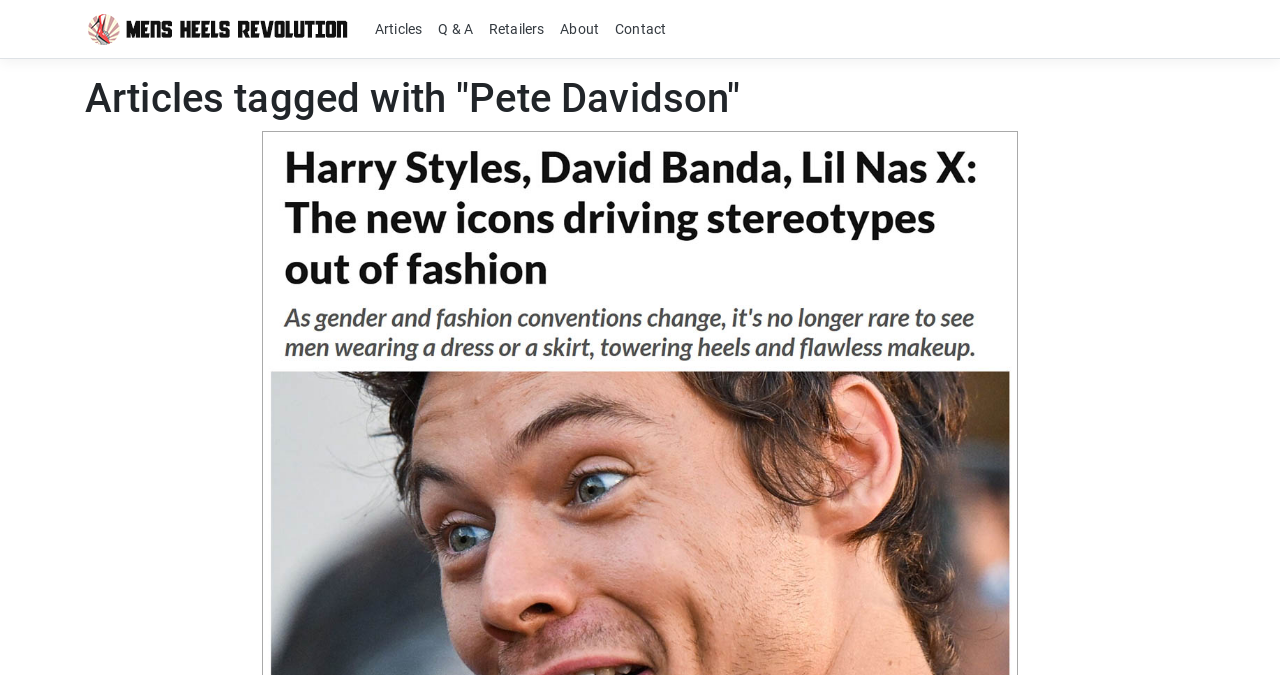Find the bounding box coordinates corresponding to the UI element with the description: "parent_node: Articles". The coordinates should be formatted as [left, top, right, bottom], with values as floats between 0 and 1.

[0.066, 0.012, 0.274, 0.074]